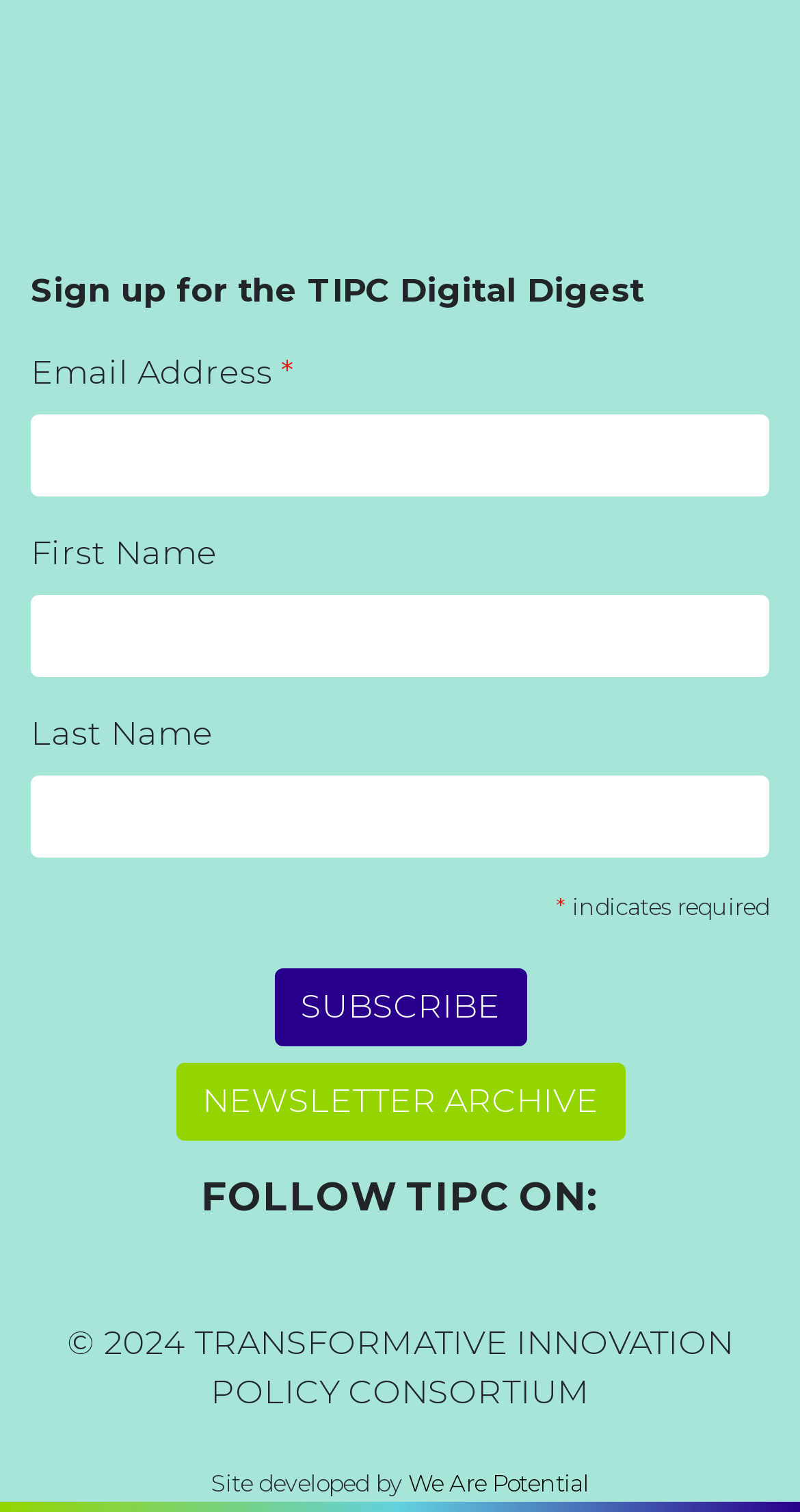From the given element description: "We Are Potential", find the bounding box for the UI element. Provide the coordinates as four float numbers between 0 and 1, in the order [left, top, right, bottom].

[0.51, 0.972, 0.736, 0.991]